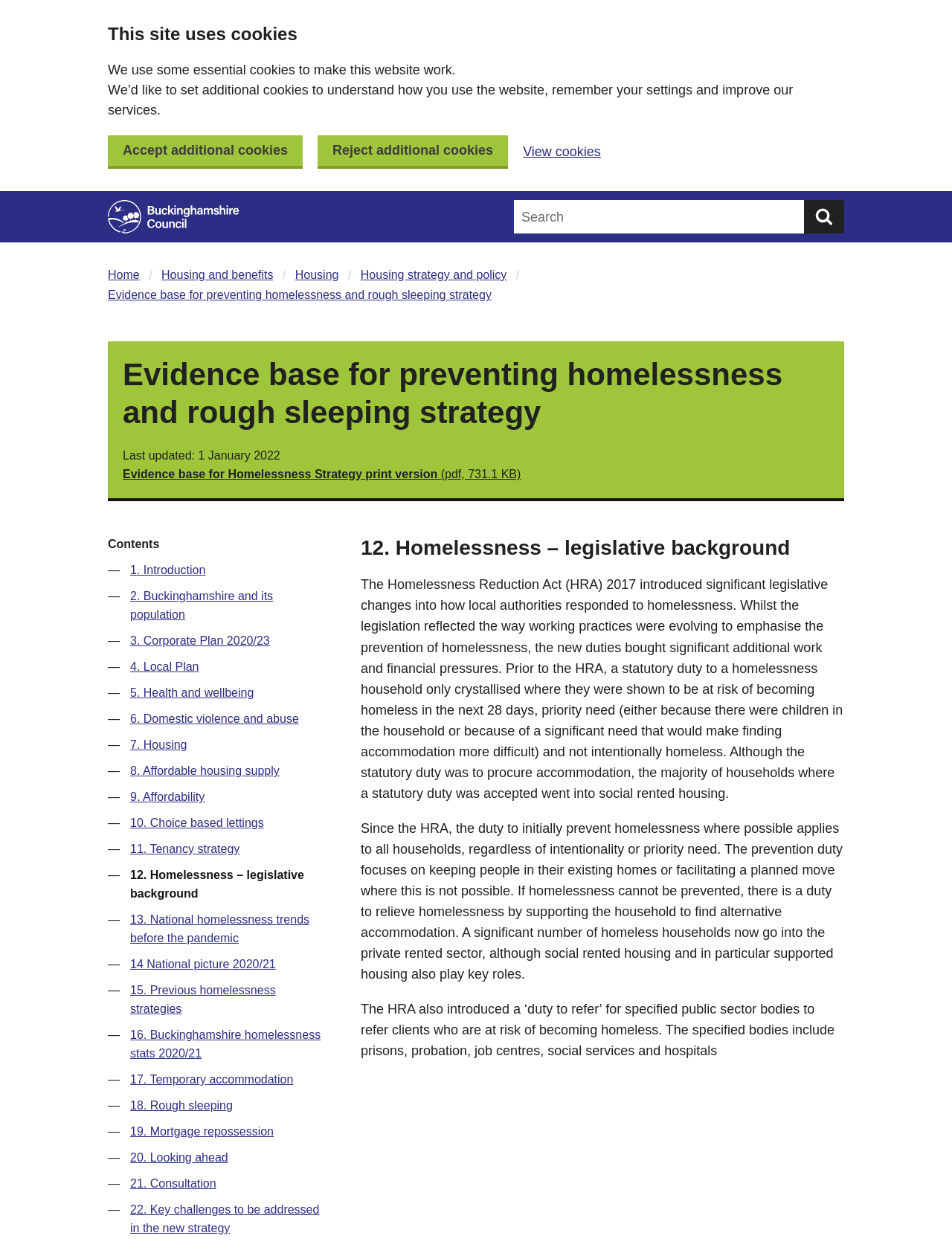Pinpoint the bounding box coordinates of the element to be clicked to execute the instruction: "Read Evidence base for preventing homelessness and rough sleeping strategy".

[0.129, 0.284, 0.871, 0.343]